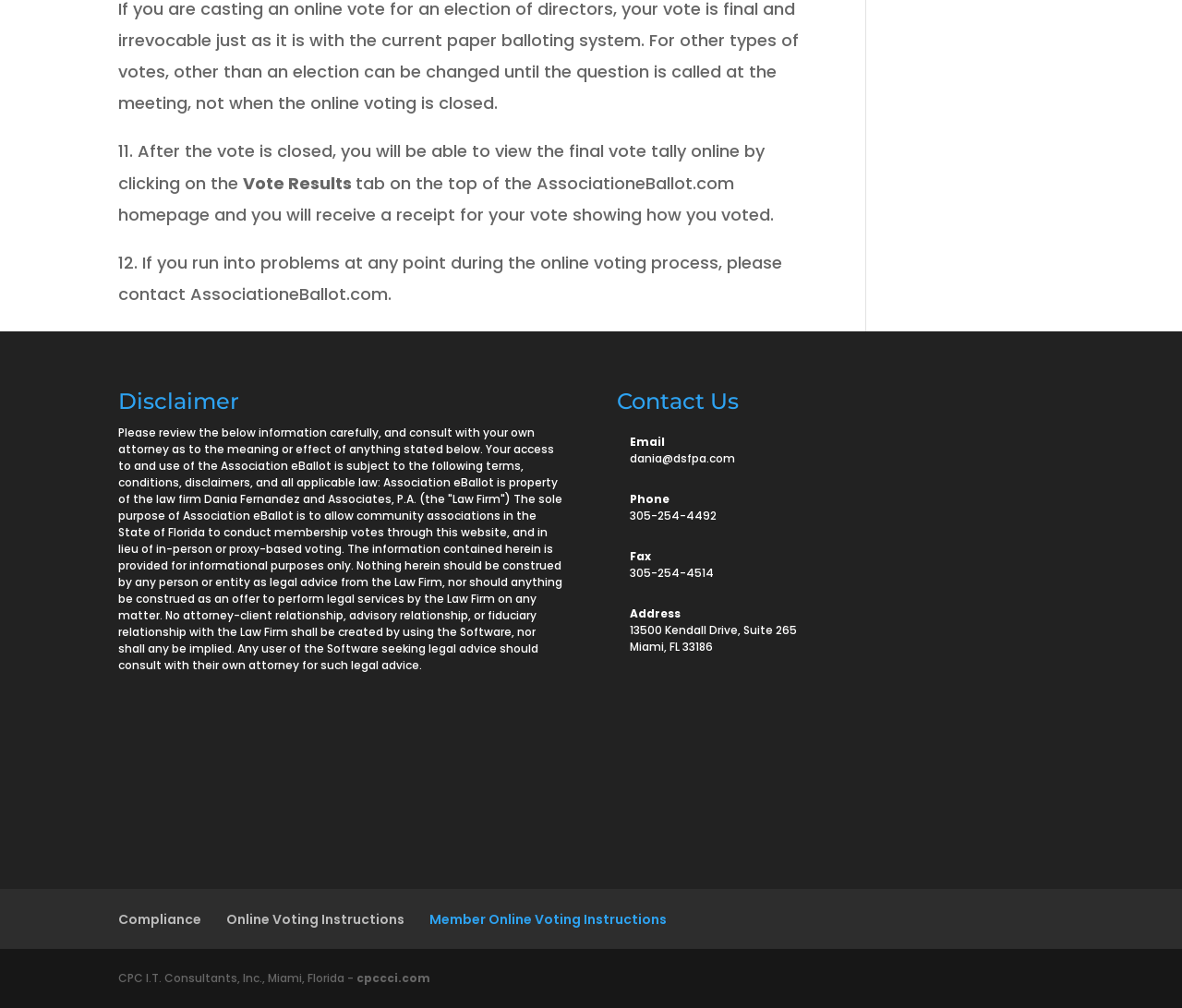From the given element description: "Online Voting Instructions", find the bounding box for the UI element. Provide the coordinates as four float numbers between 0 and 1, in the order [left, top, right, bottom].

[0.191, 0.903, 0.342, 0.921]